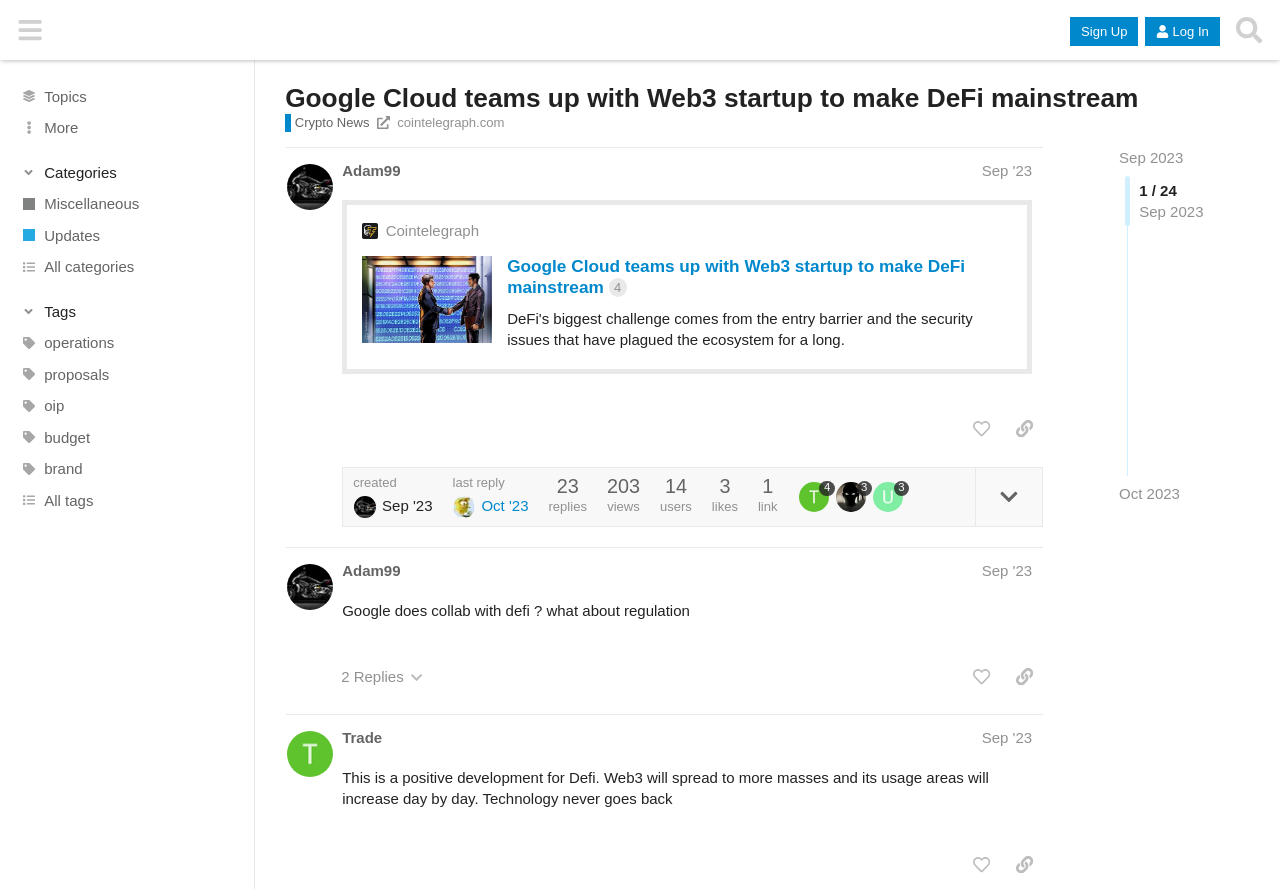Illustrate the webpage's structure and main components comprehensively.

This webpage is a news article from the Onyx Community, specifically from the Crypto News section. At the top, there is a header with a button to hide the sidebar, a link to the Onyx Community, and buttons to sign up and log in. On the right side, there is a search button.

Below the header, there are several links to different topics, including Miscellaneous, Updates, and All categories, each with a small icon next to it. There are also links to specific categories, such as operations, proposals, and oip, each with a small icon.

The main content of the webpage is an article titled "Google Cloud teams up with Web3 startup to make DeFi mainstream". The article has a heading and a link to the same title. Below the title, there is a description of the article, which is about sharing news related to cryptocurrency.

The article itself is divided into sections, with a heading and an image. There are also links to other sources, such as Cointelegraph, and a button to like the post. Additionally, there are buttons to share a link to the post and to expand topic details.

Below the article, there are several posts from users, each with a heading showing the user's name and the date of the post. Each post has a link to the user's profile, a heading with the post title, and a description of the post. There are also buttons to like the post, share a link to the post, and expand topic details.

On the right side of the webpage, there are several links to other posts, each with a small icon next to it. There are also links to specific users, such as Scalper, Shadow, and Unit, each with a small icon next to it.